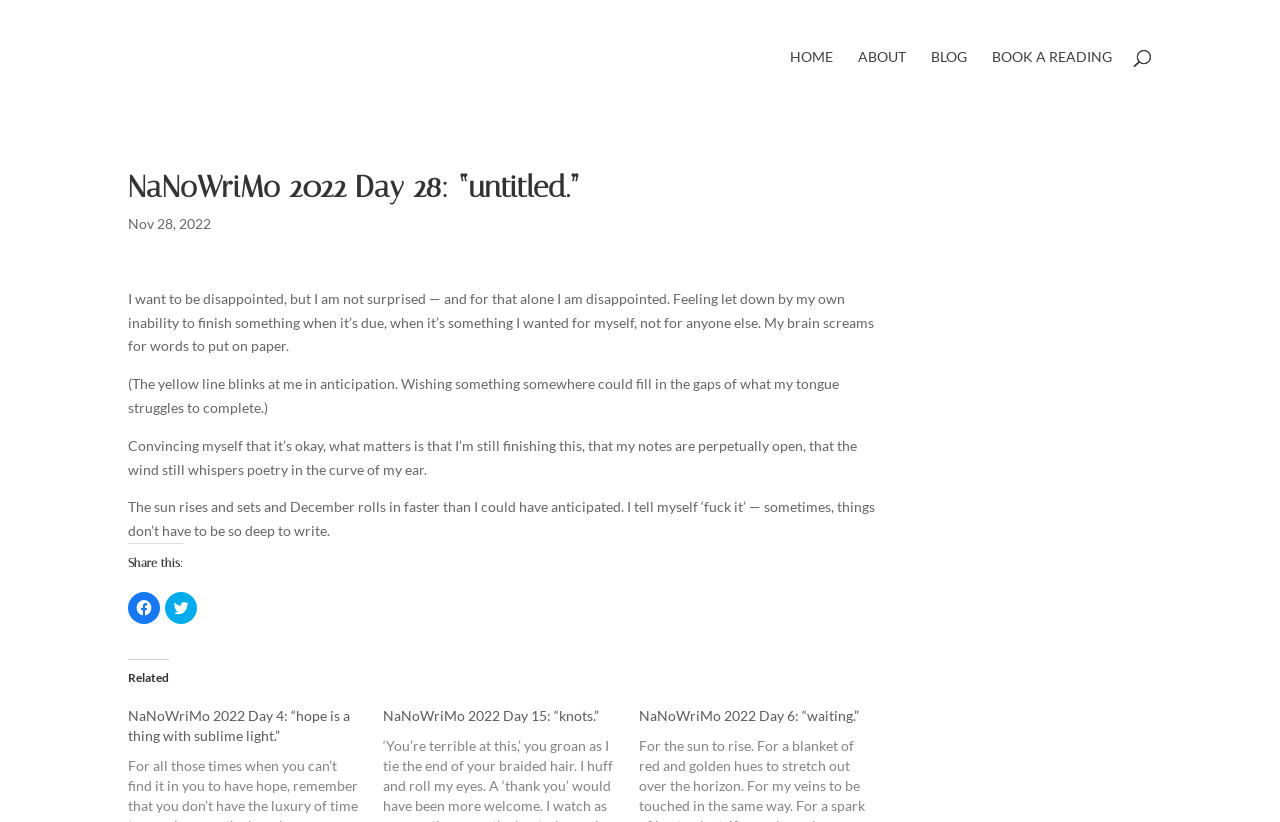Identify the primary heading of the webpage and provide its text.

NaNoWriMo 2022 Day 28: “untitled.”